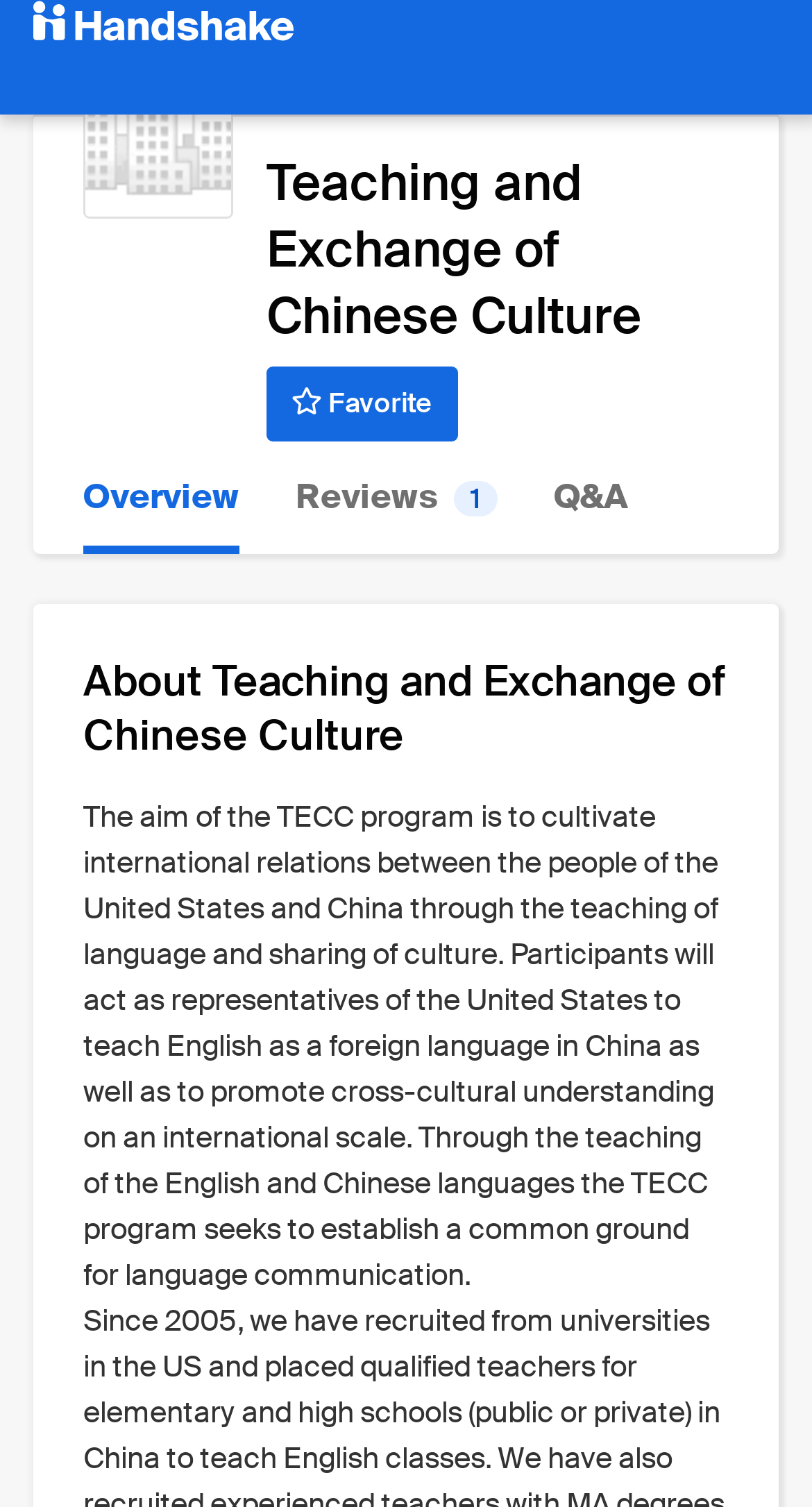Using the element description provided, determine the bounding box coordinates in the format (top-left x, top-left y, bottom-right x, bottom-right y). Ensure that all values are floating point numbers between 0 and 1. Element description: Reviews 1

[0.364, 0.293, 0.613, 0.367]